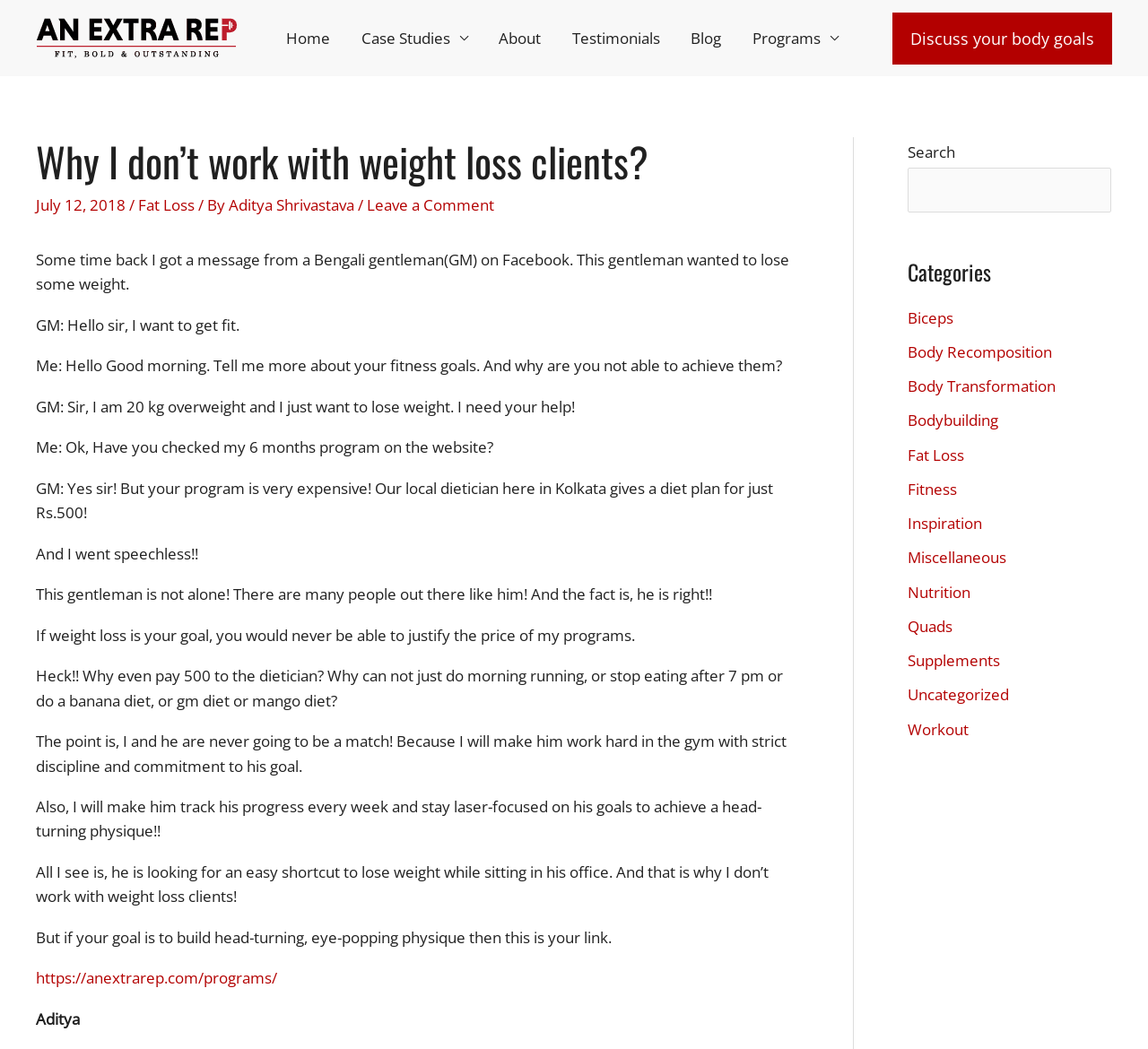Determine the bounding box coordinates of the region that needs to be clicked to achieve the task: "Click on the 'Home' link".

[0.236, 0.006, 0.301, 0.066]